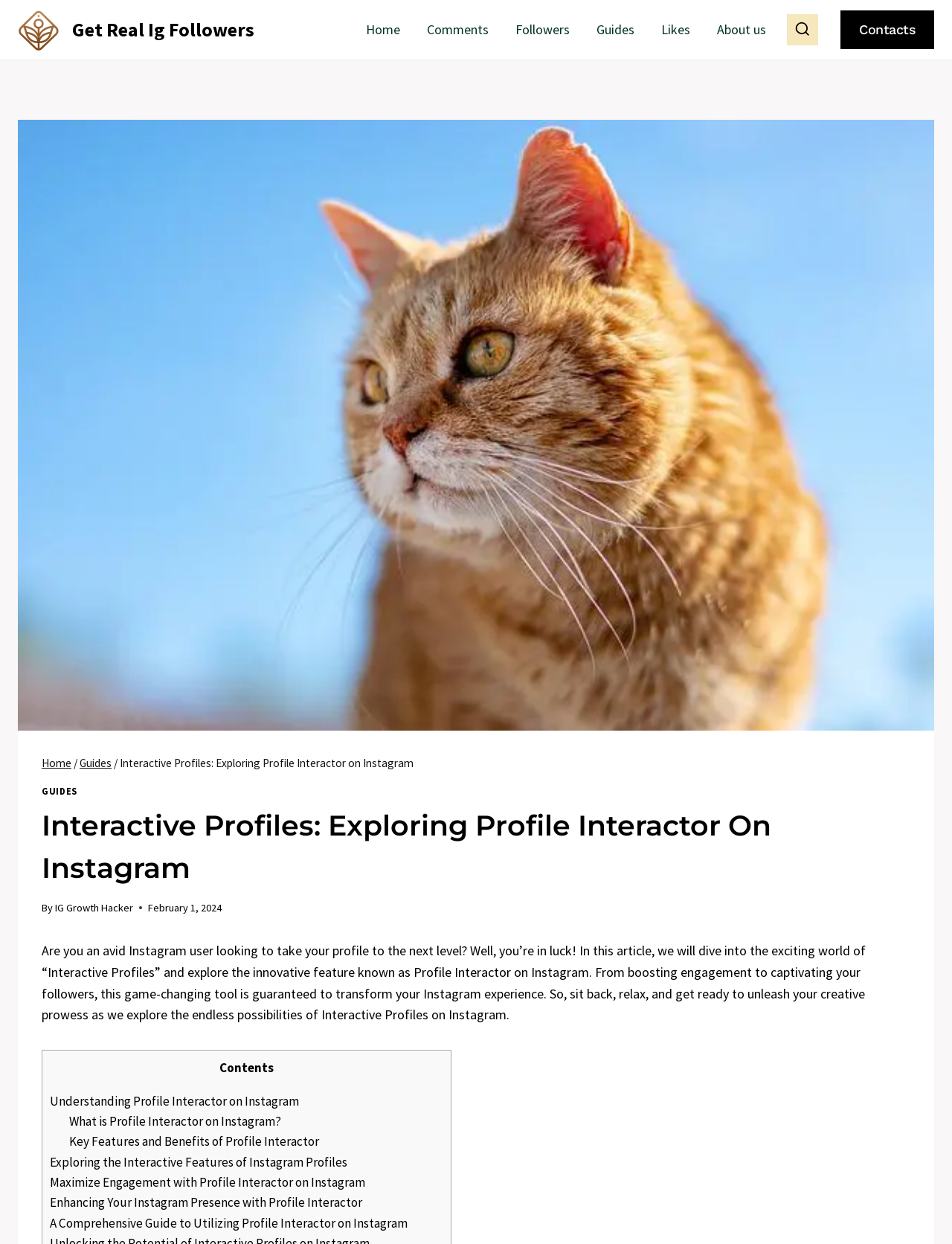Write an extensive caption that covers every aspect of the webpage.

This webpage is about exploring profile interactor on Instagram, specifically focusing on interactive profiles. At the top left corner, there is a logo with the text "Get Real Ig Followers" accompanied by a small image. Below the logo, there is a primary navigation menu with links to "Home", "Comments", "Followers", "Guides", "Likes", and "About us". 

On the top right corner, there is a button to view a search form. Next to it, there is a link to "Contacts". 

The main content of the webpage is an article with a header "Interactive Profiles: Exploring Profile Interactor On Instagram" and a subheading "By IG Growth Hacker" with a timestamp "February 1, 2024". The article starts with an introduction, explaining that the article will dive into the world of interactive profiles and explore the innovative feature known as Profile Interactor on Instagram. 

Below the introduction, there is a table of contents with links to different sections of the article, including "Understanding Profile Interactor on Instagram", "What is Profile Interactor on Instagram?", "Key Features and Benefits of Profile Interactor", "Exploring the Interactive Features of Instagram Profiles", "Maximize Engagement with Profile Interactor on Instagram", "Enhancing Your Instagram Presence with Profile Interactor", and "A Comprehensive Guide to Utilizing Profile Interactor on Instagram".